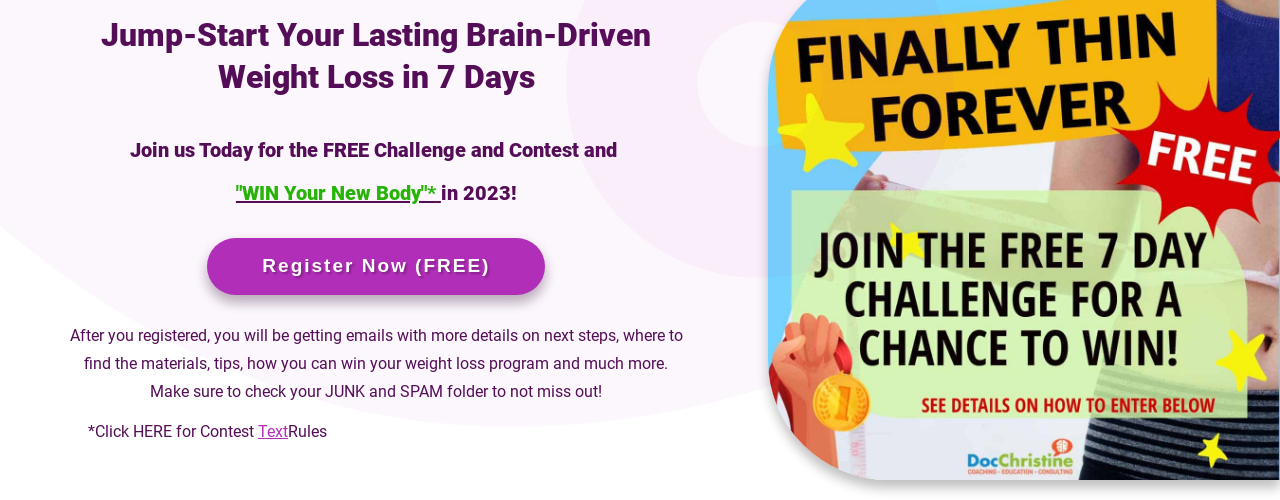How many days is the free challenge?
Answer the question with just one word or phrase using the image.

7 days